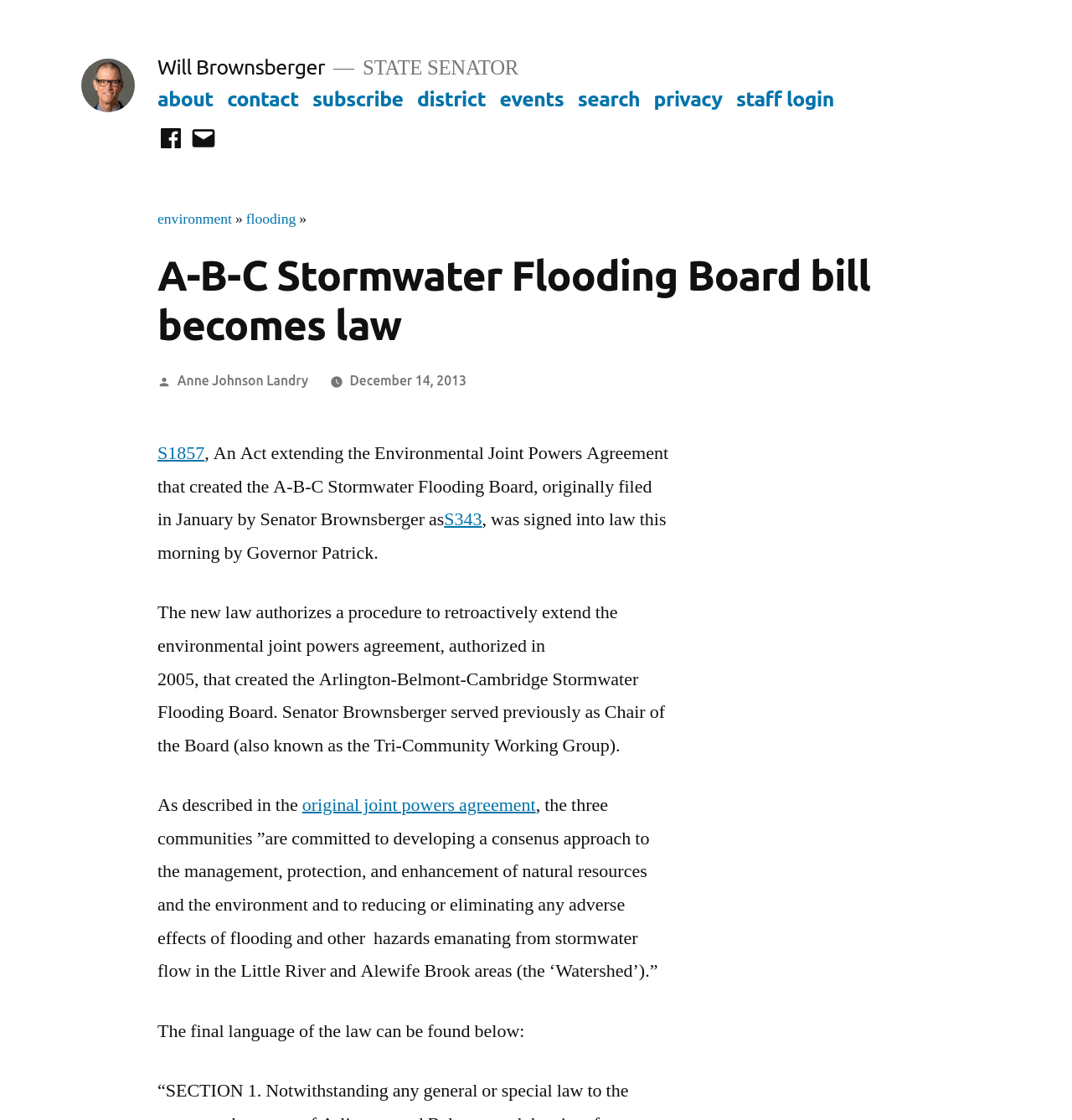Who posted the article?
Provide a fully detailed and comprehensive answer to the question.

The author of the article is mentioned in the link element 'Anne Johnson Landry' which is located near the StaticText element 'Posted by'.